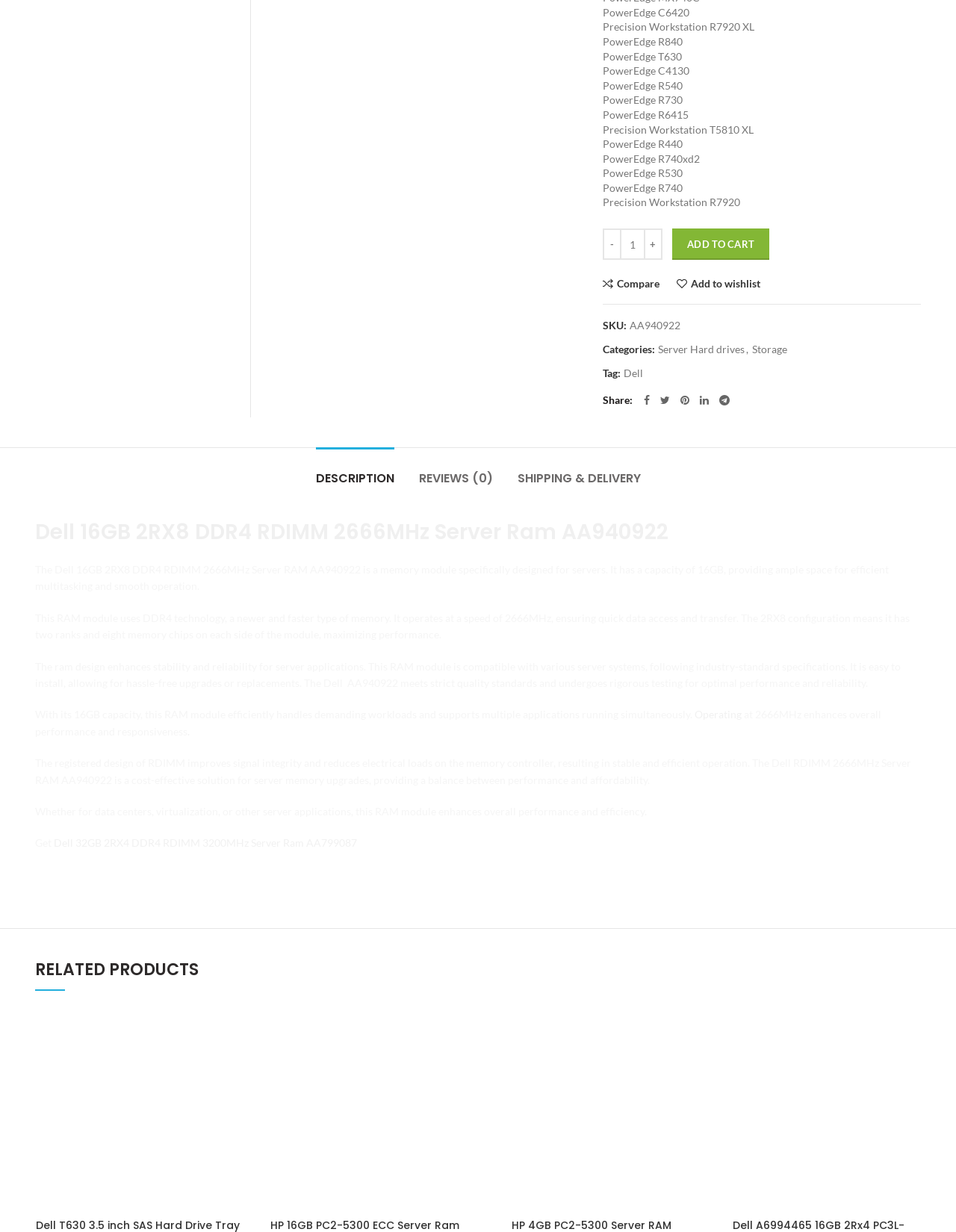Please identify the bounding box coordinates of the clickable element to fulfill the following instruction: "View product description". The coordinates should be four float numbers between 0 and 1, i.e., [left, top, right, bottom].

[0.33, 0.364, 0.412, 0.402]